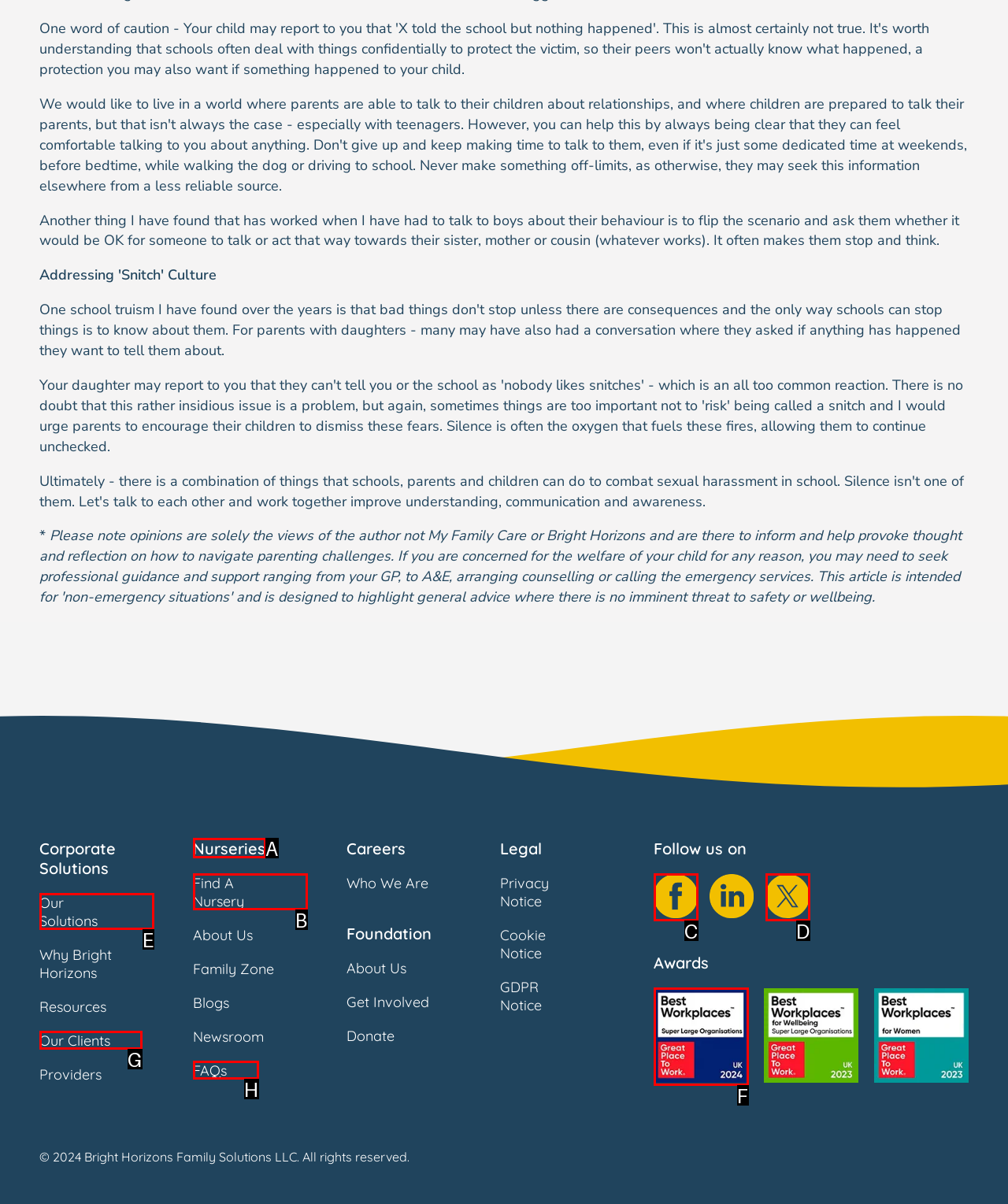Select the option that corresponds to the description: alt="Travel Marbles"
Respond with the letter of the matching choice from the options provided.

None